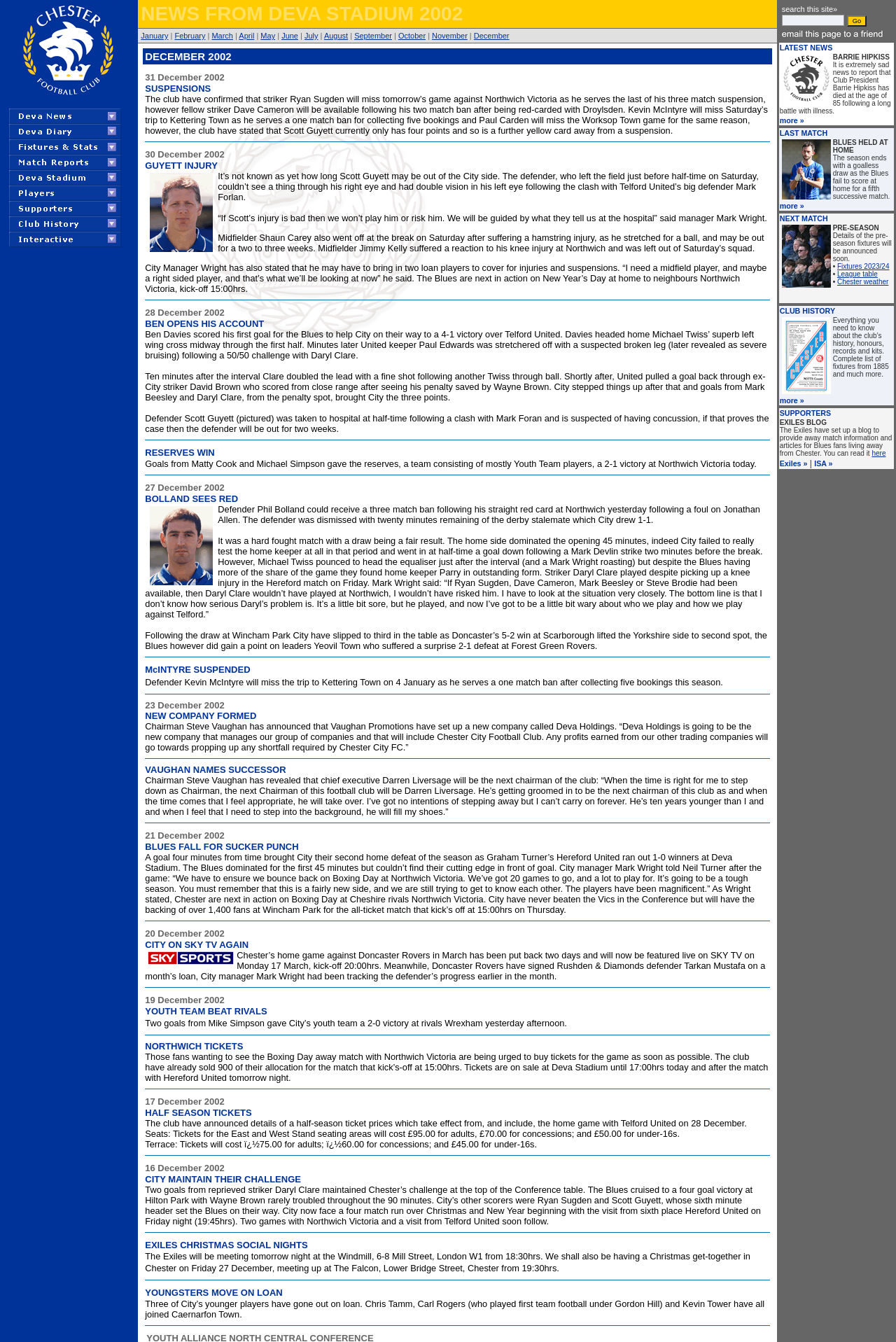Determine the bounding box coordinates of the section I need to click to execute the following instruction: "Click on January". Provide the coordinates as four float numbers between 0 and 1, i.e., [left, top, right, bottom].

[0.157, 0.023, 0.188, 0.03]